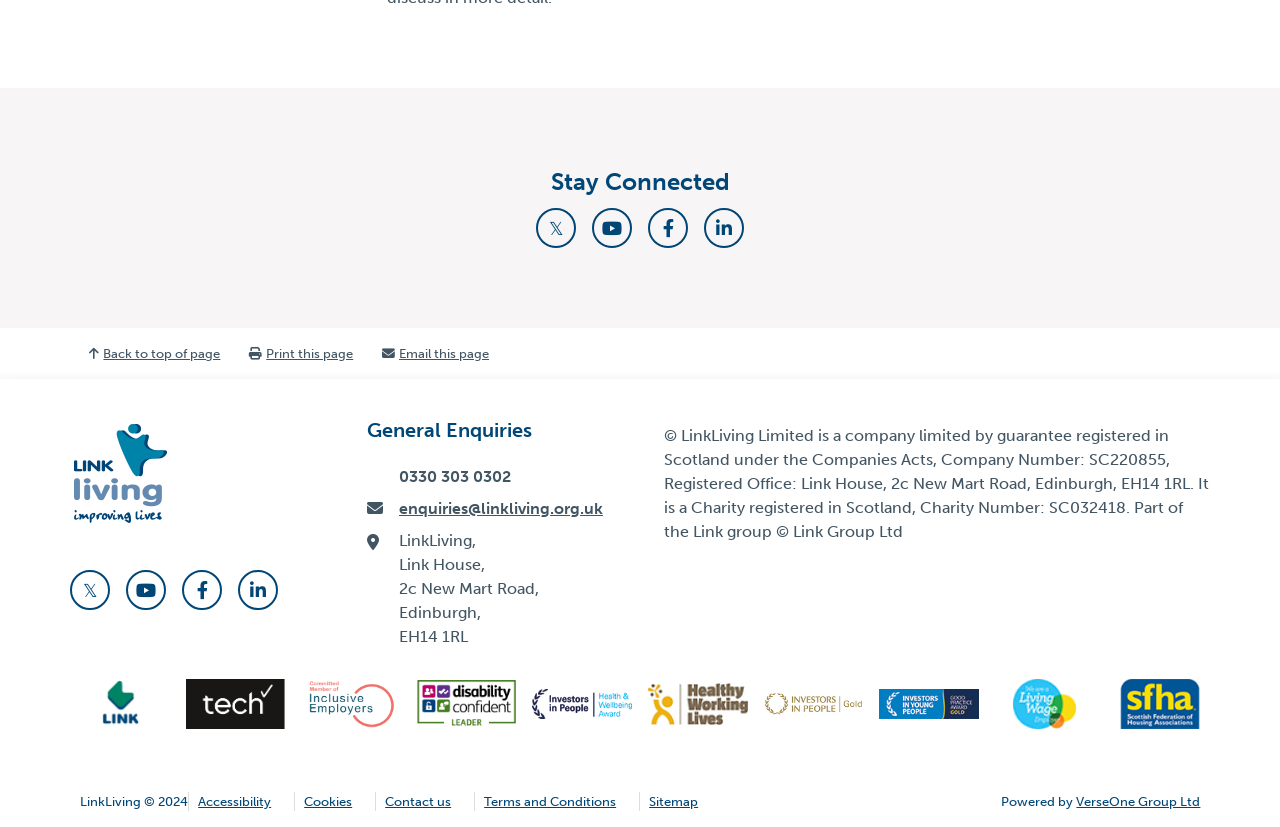Using the element description: "YouTube", determine the bounding box coordinates. The coordinates should be in the format [left, top, right, bottom], with values between 0 and 1.

[0.462, 0.251, 0.494, 0.3]